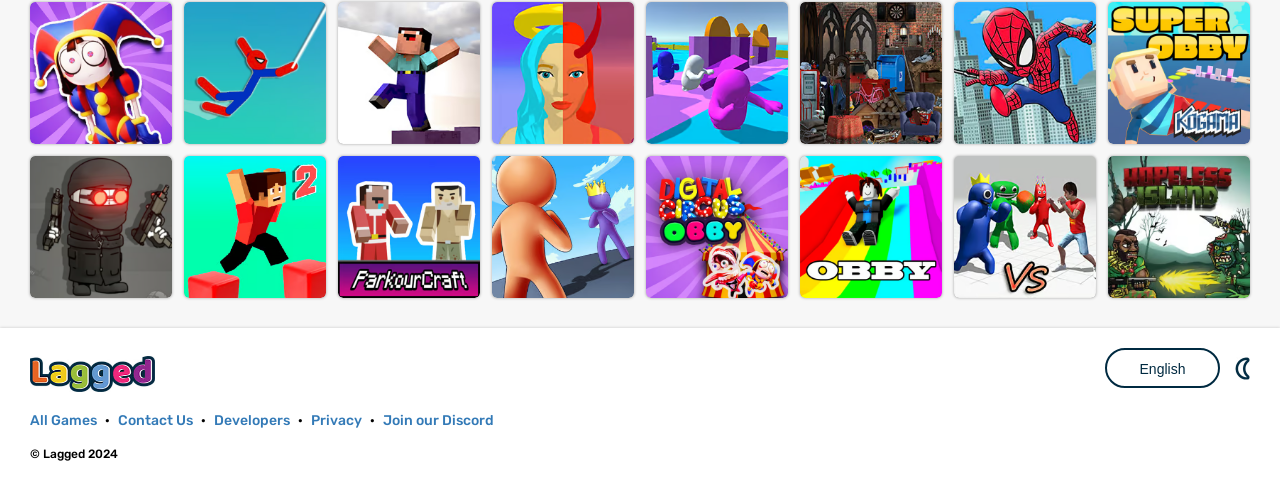Use a single word or phrase to answer the question: 
How many links are there in the footer section?

6